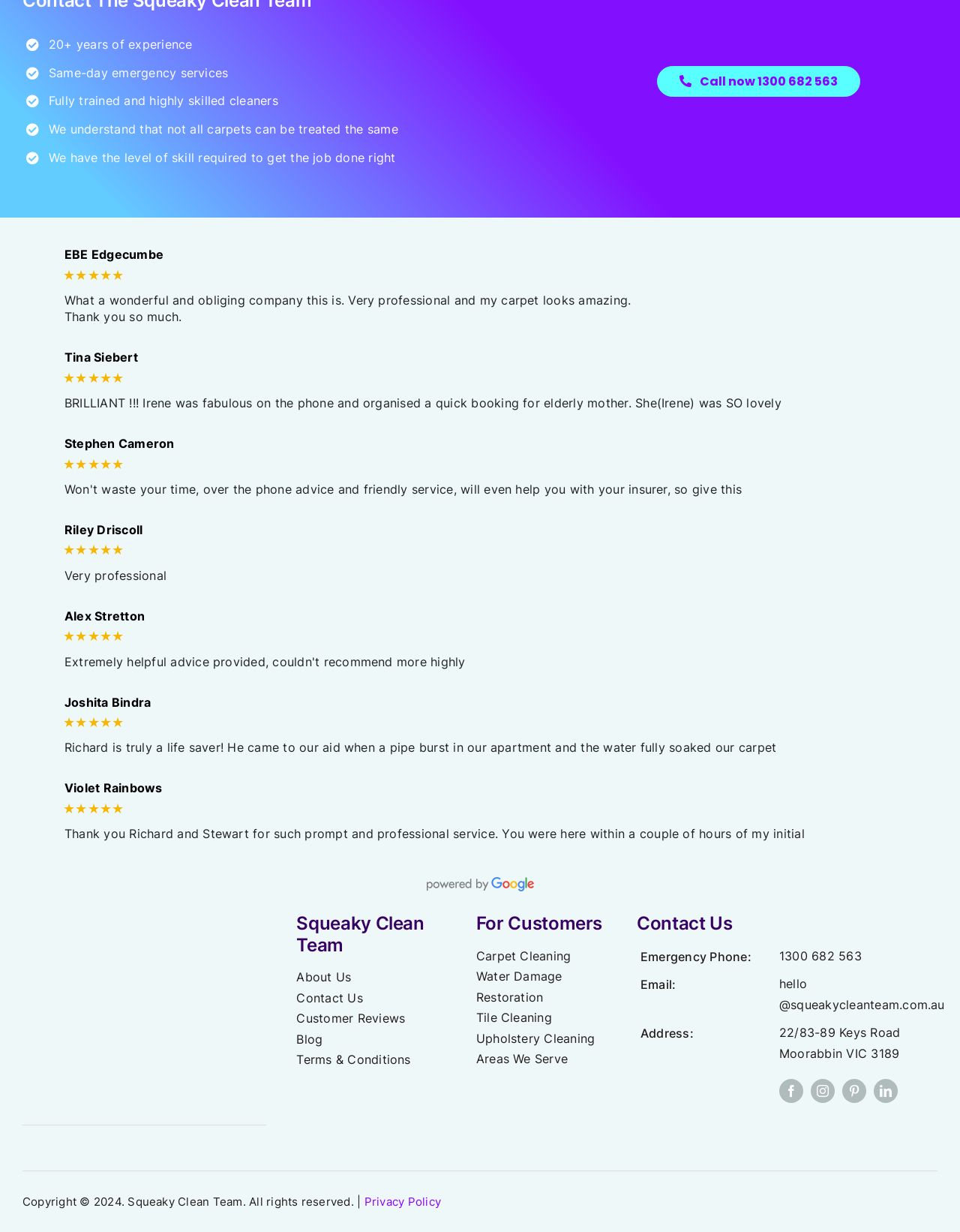Please identify the bounding box coordinates of the element's region that needs to be clicked to fulfill the following instruction: "View customer reviews". The bounding box coordinates should consist of four float numbers between 0 and 1, i.e., [left, top, right, bottom].

[0.309, 0.821, 0.422, 0.833]